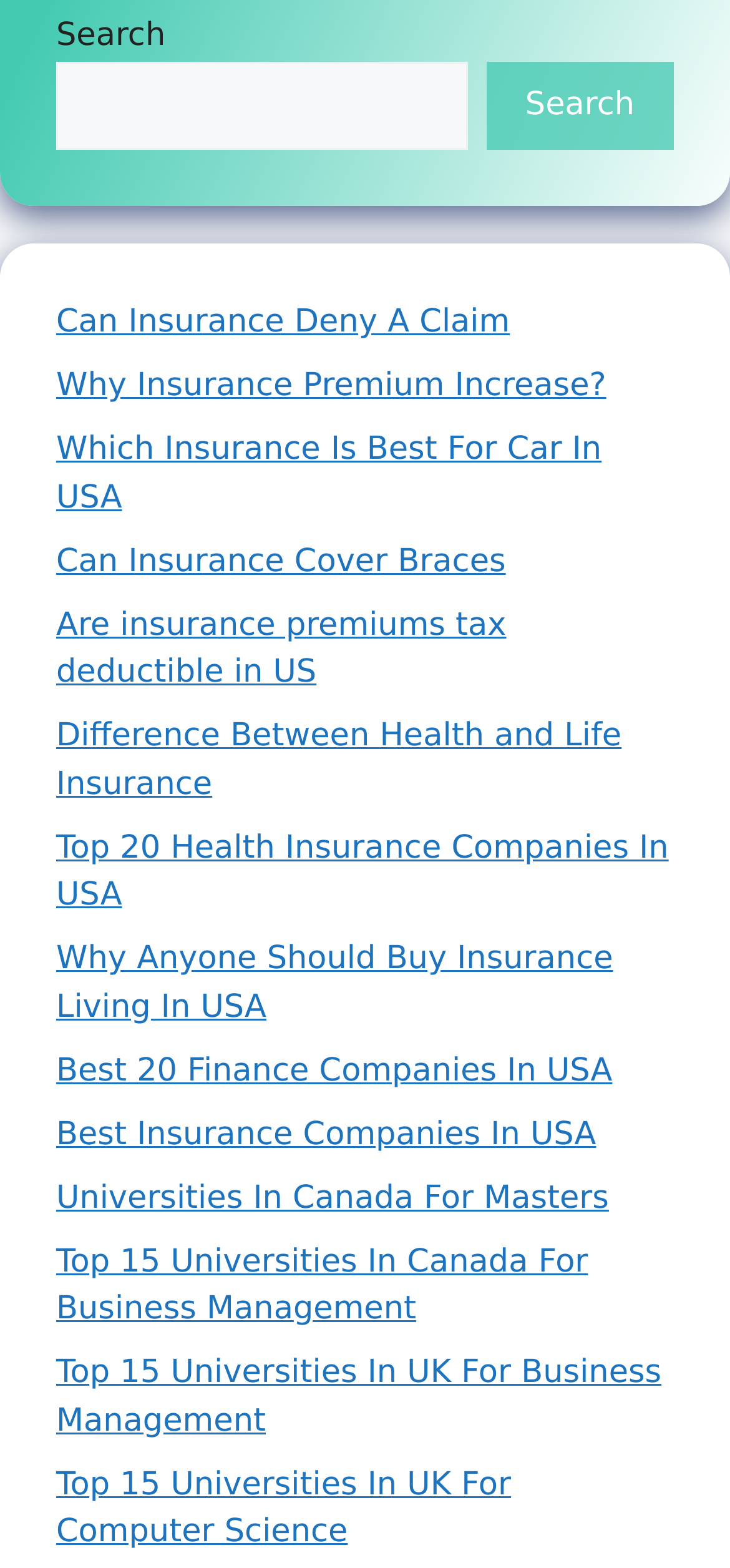Identify the bounding box coordinates of the clickable region necessary to fulfill the following instruction: "search for something". The bounding box coordinates should be four float numbers between 0 and 1, i.e., [left, top, right, bottom].

[0.077, 0.039, 0.64, 0.096]